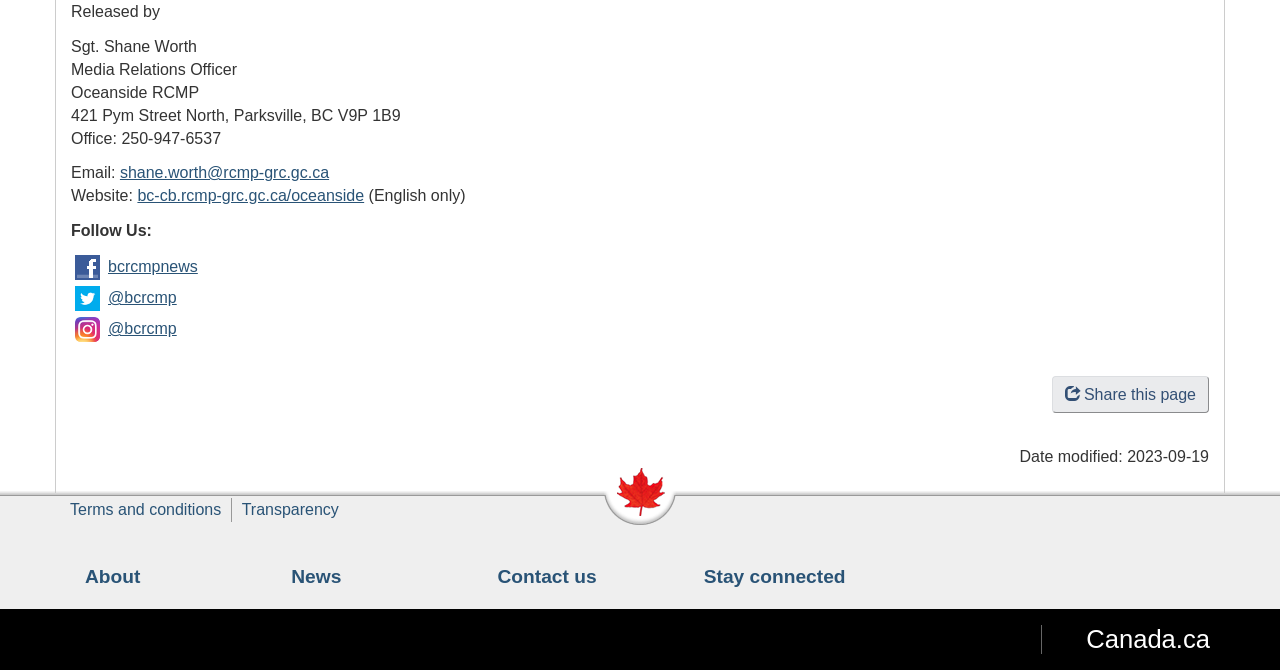Find the bounding box coordinates for the HTML element specified by: "Share this page".

[0.822, 0.561, 0.945, 0.617]